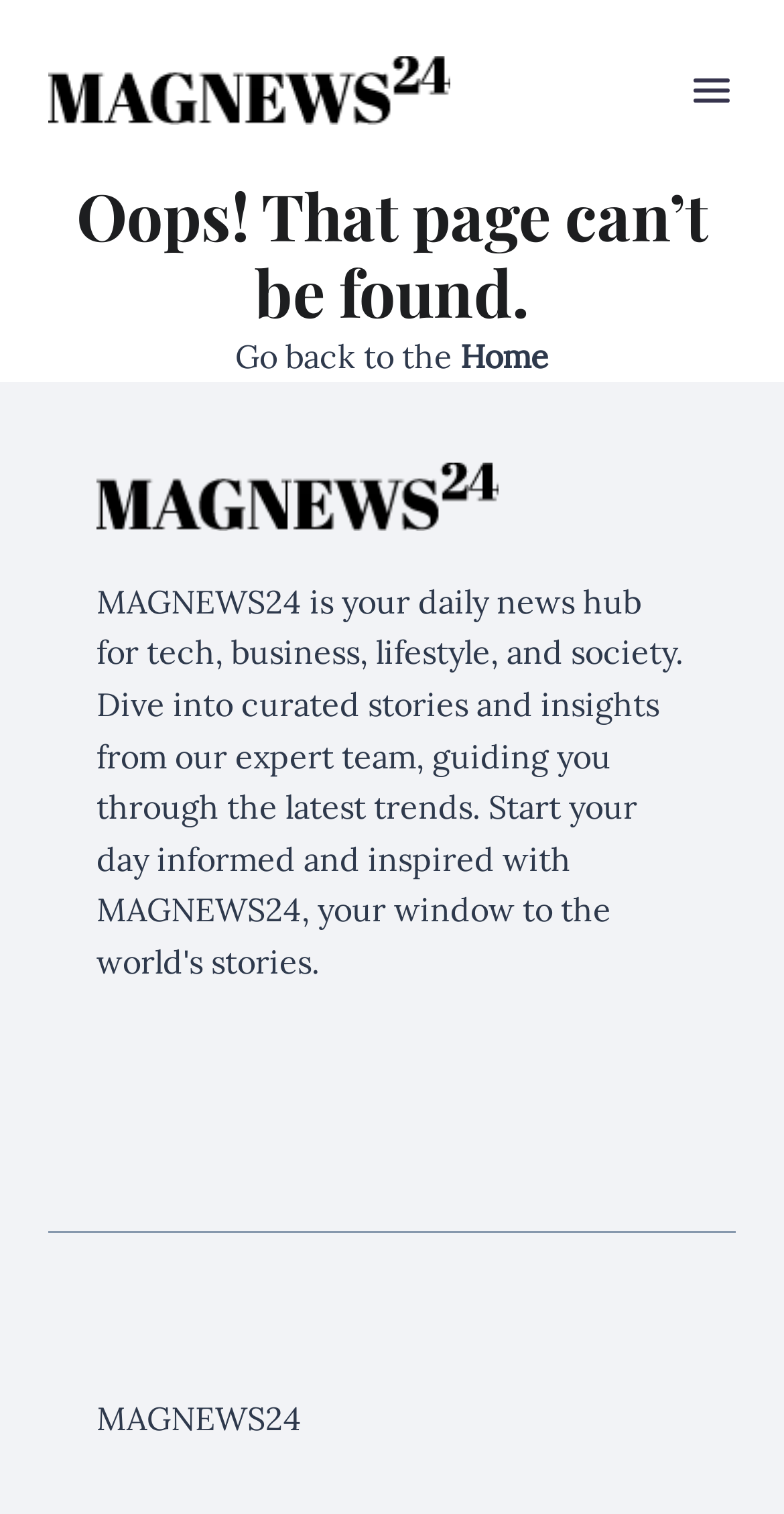Create a detailed narrative describing the layout and content of the webpage.

The webpage displays a "Page not found" error message. At the top left, there is a link with no text. To the right of this link, an "open" icon is situated. The main content area spans the entire width of the page and takes up about a quarter of the screen's height. 

Within the main content area, a heading "Oops! That page can’t be found." is prominently displayed at the top. Below this heading, a sentence "Go back to the" is followed by a "Home" link. 

Further down, there is another link with no text. A horizontal separator line is positioned near the bottom of the page. At the very bottom, the text "MAGNEWS24" is displayed.